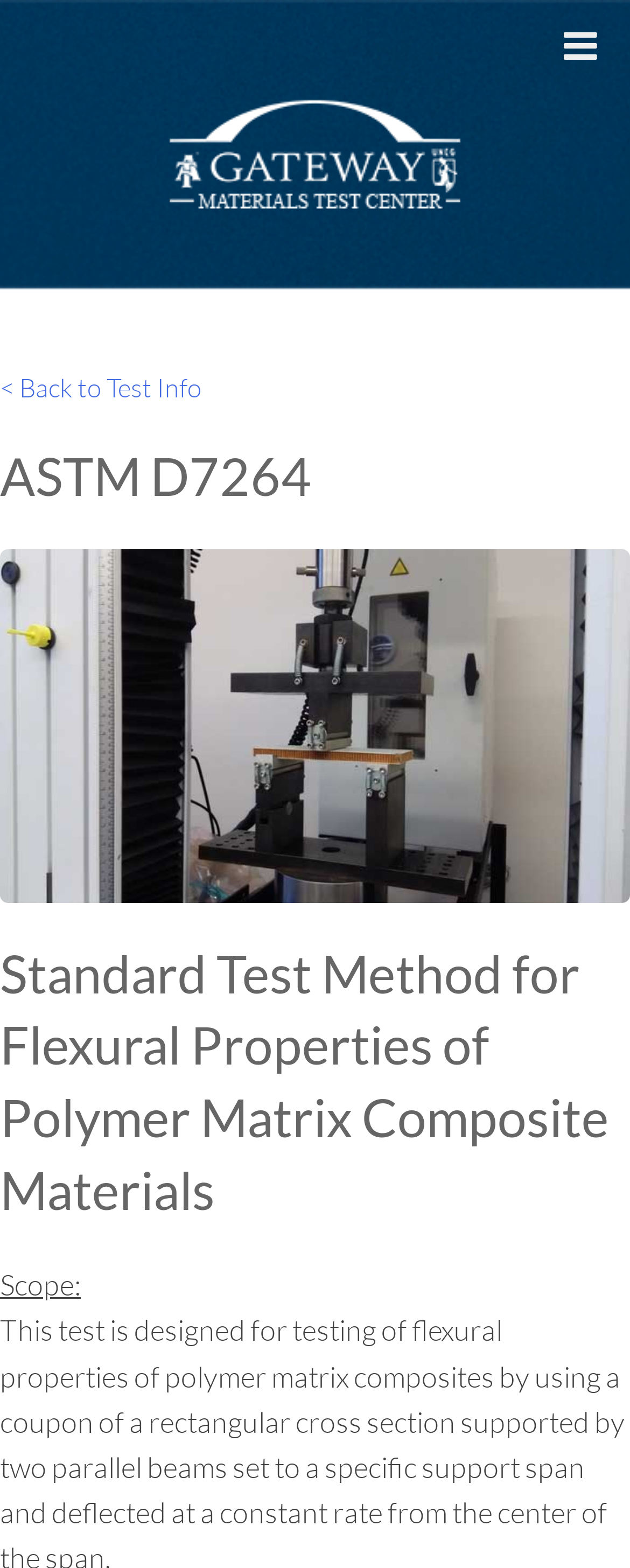Analyze the image and deliver a detailed answer to the question: What is the purpose of the button in the top right corner?

The question asks for the purpose of the button in the top right corner, which can be found by examining the button element with the text 'Toggle Menu'. This button is likely used to toggle the visibility of a menu or navigation bar on the webpage.